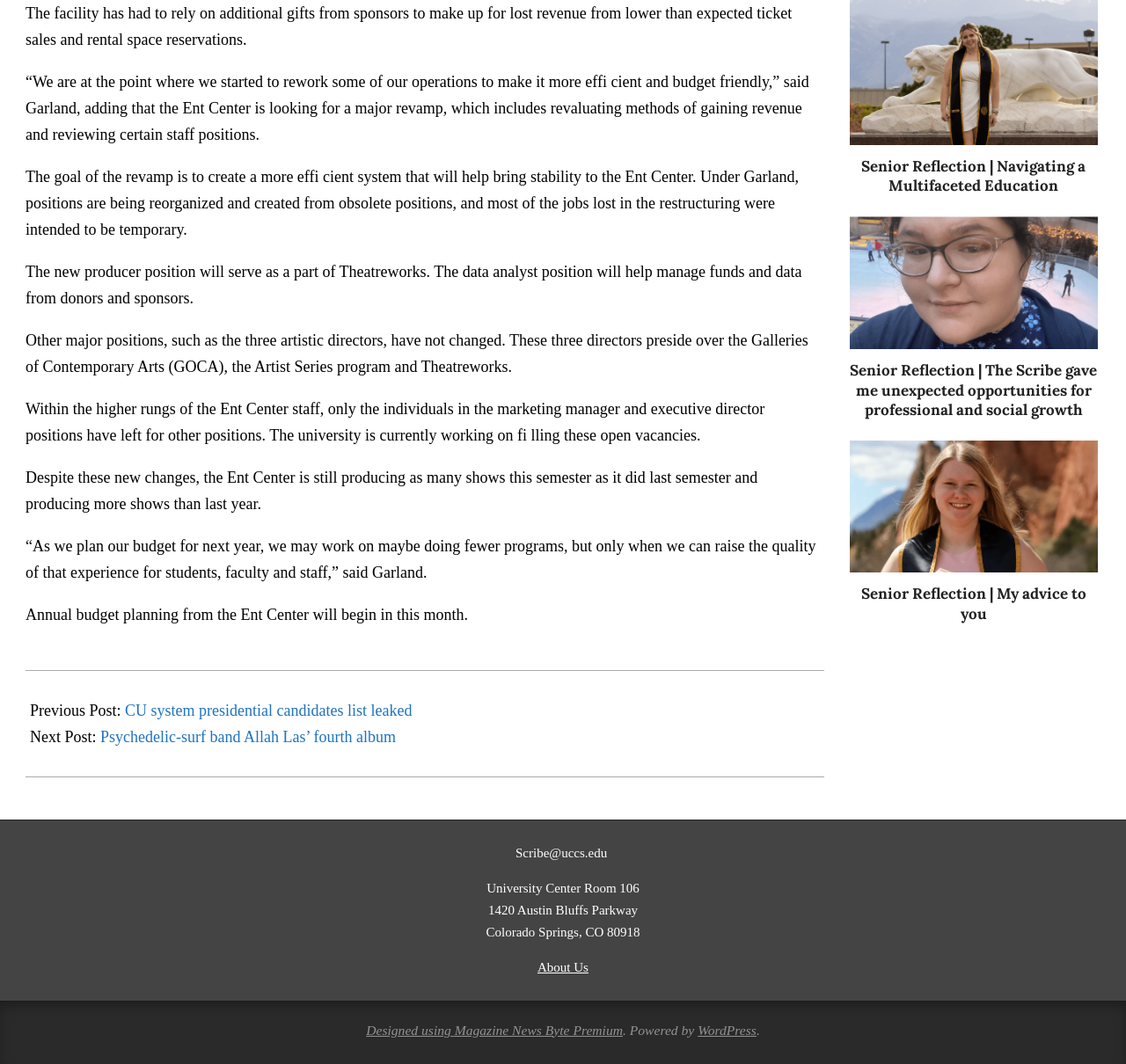Kindly determine the bounding box coordinates of the area that needs to be clicked to fulfill this instruction: "Click on 'Senior Reflection | Navigating a Multifaceted Education'".

[0.754, 0.147, 0.975, 0.184]